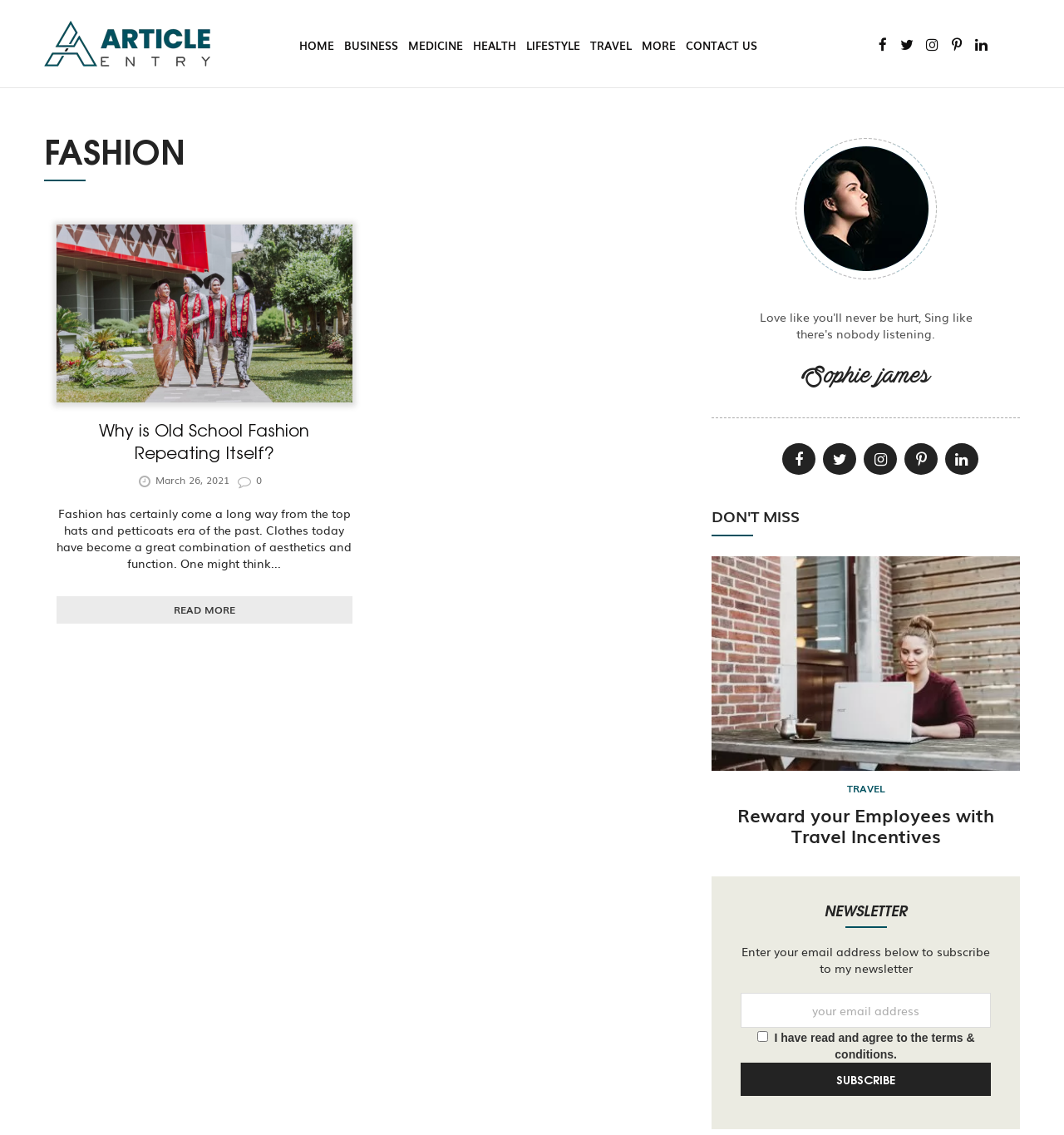What is the topic of the article?
Please use the image to provide an in-depth answer to the question.

I determined the answer by looking at the heading 'Why is Old School Fashion Repeating Itself?' on the webpage, which is located at [0.053, 0.369, 0.331, 0.408]. This heading is likely to indicate the topic of the article.